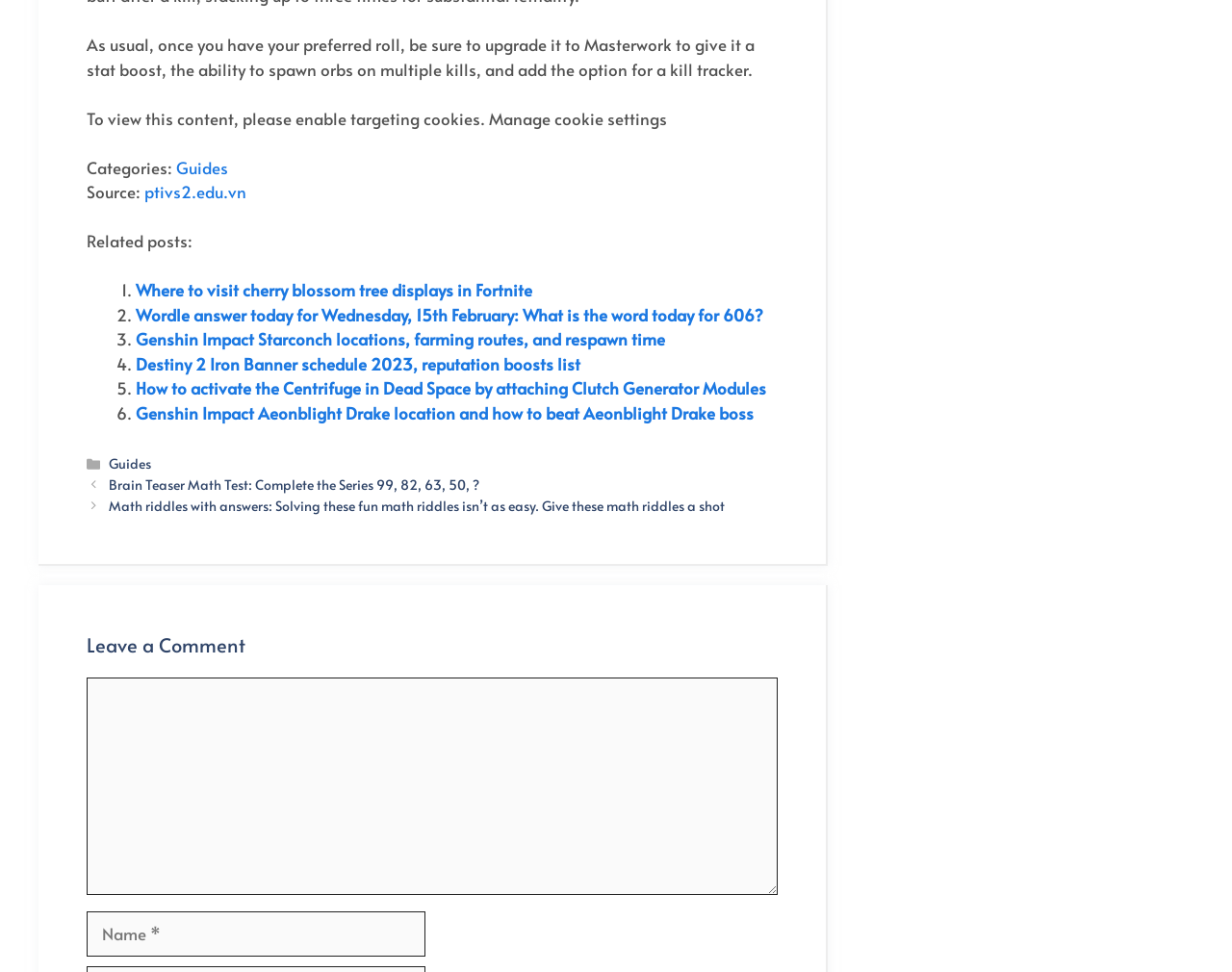Please reply to the following question with a single word or a short phrase:
What is the purpose of upgrading a roll to Masterwork?

Stat boost and spawn orbs